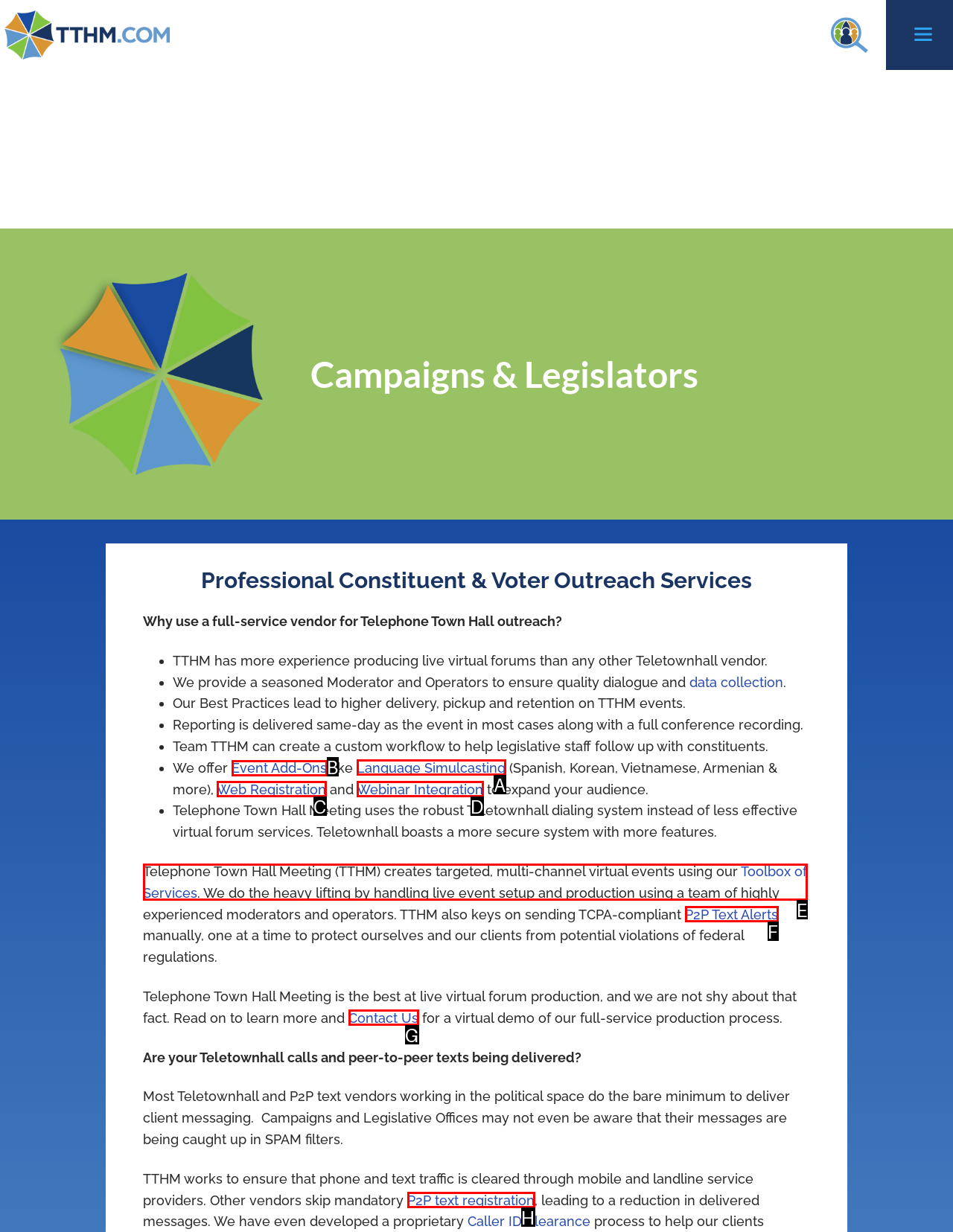Determine the right option to click to perform this task: Explore Event Add-Ons
Answer with the correct letter from the given choices directly.

B